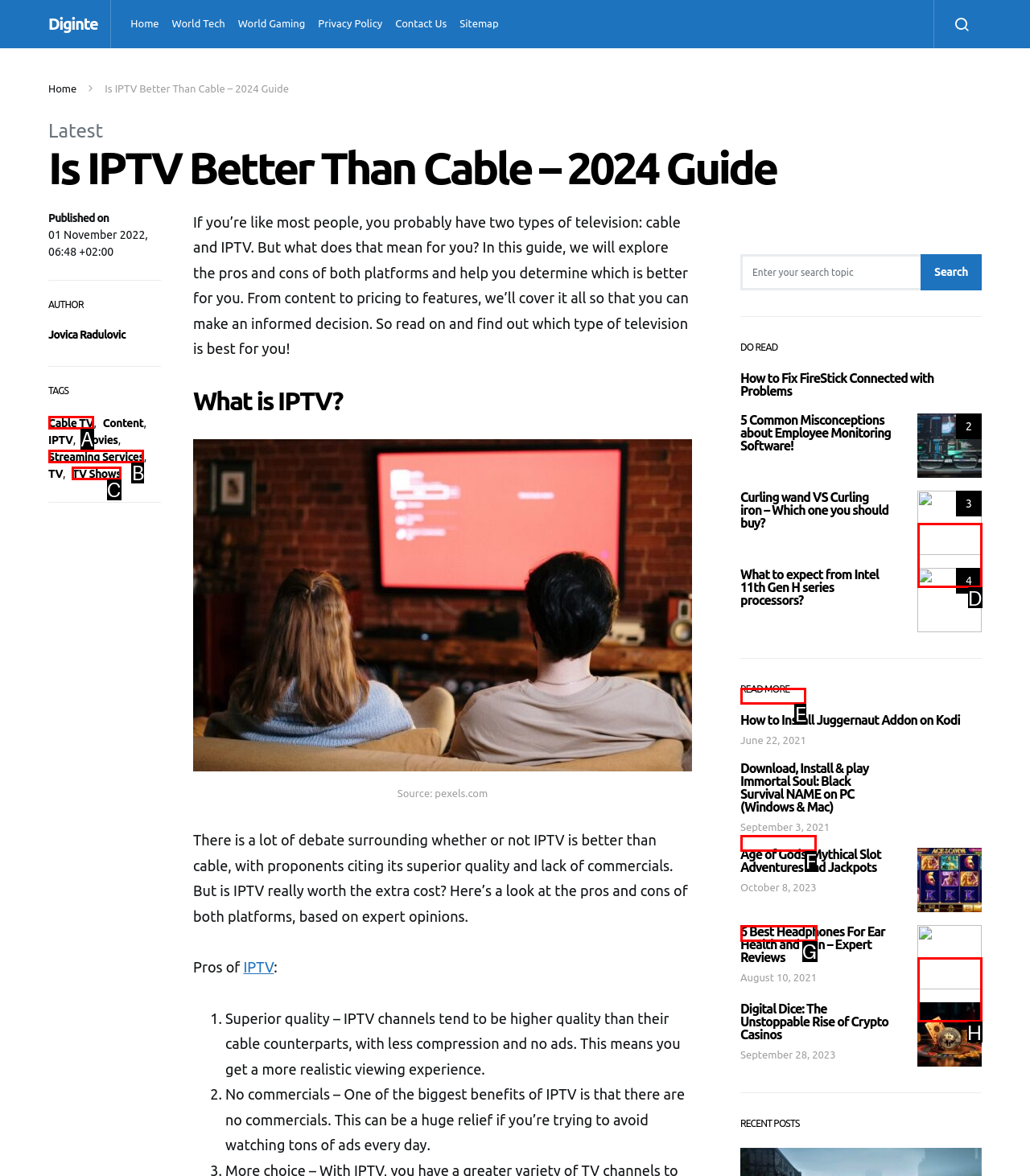From the given choices, determine which HTML element matches the description: alt="Rise of Crypto Casinos". Reply with the appropriate letter.

H